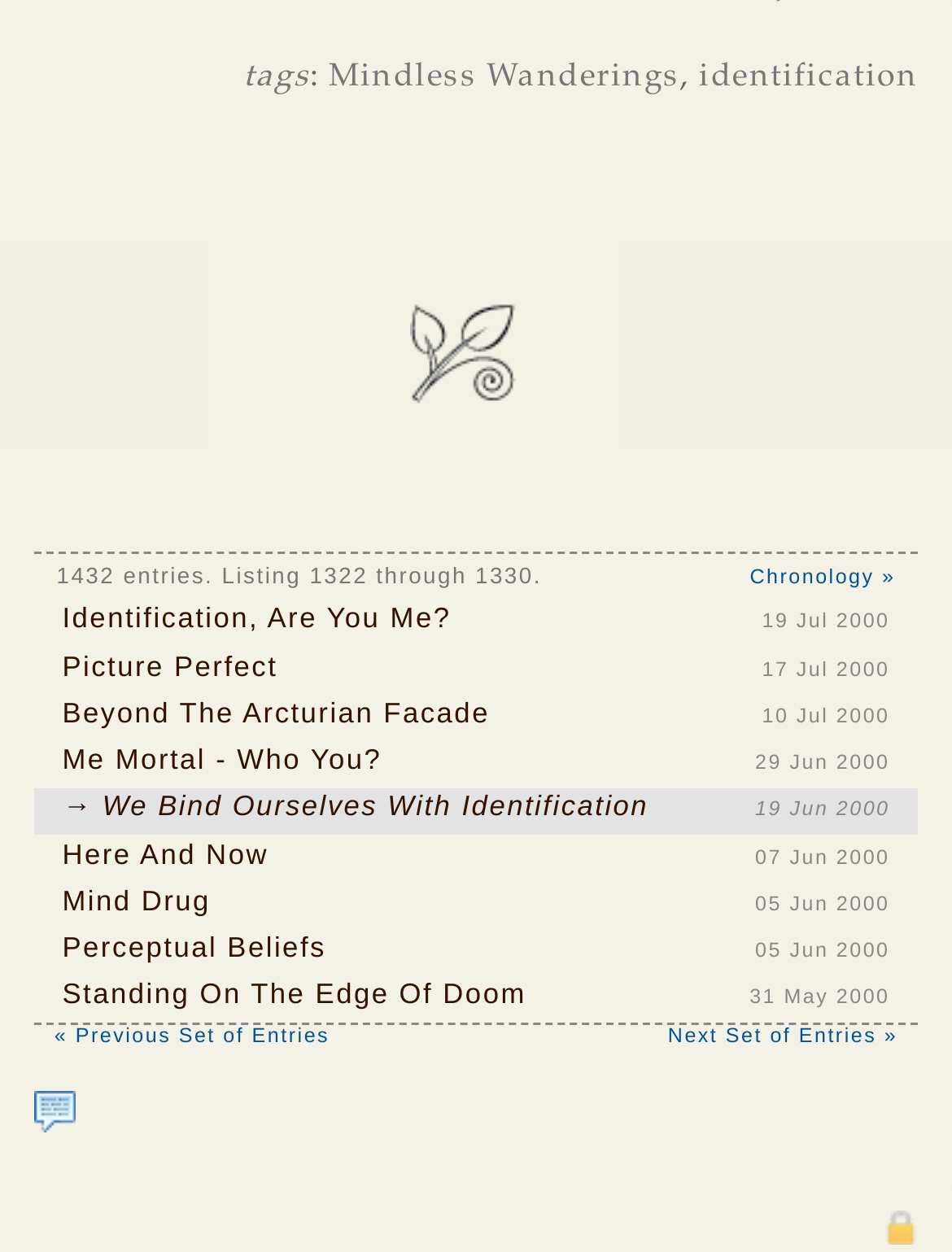Determine the bounding box coordinates for the area you should click to complete the following instruction: "View the previous set of entries".

[0.057, 0.816, 0.346, 0.836]